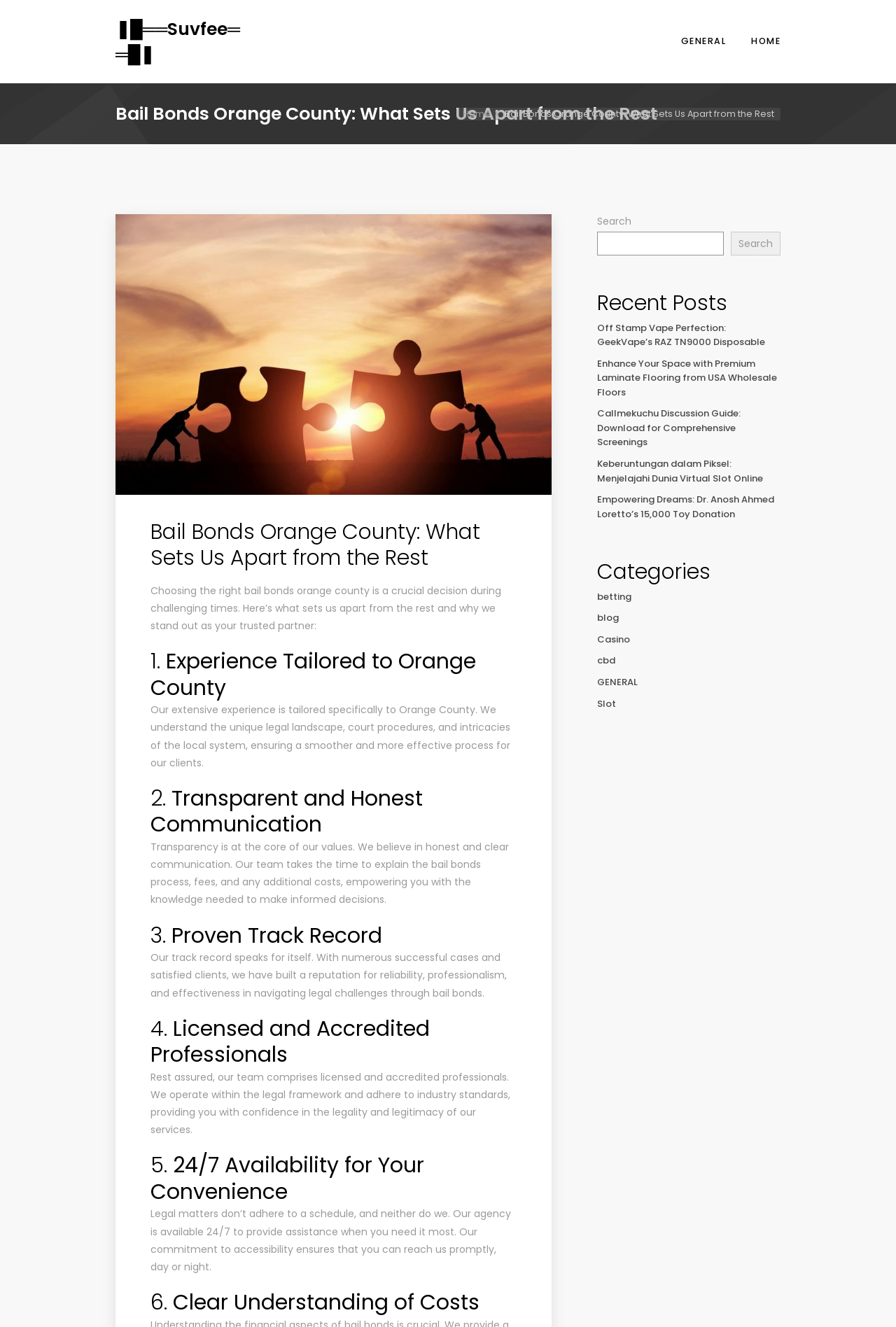Identify the bounding box coordinates of the HTML element based on this description: "parent_node: Search name="s"".

[0.667, 0.175, 0.808, 0.193]